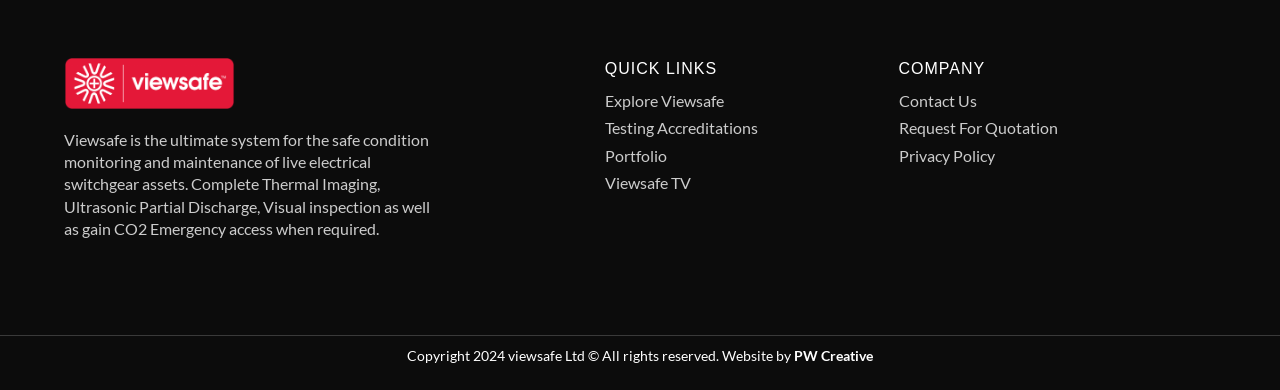Locate the bounding box coordinates of the clickable part needed for the task: "View Viewsafe TV".

[0.472, 0.441, 0.677, 0.499]